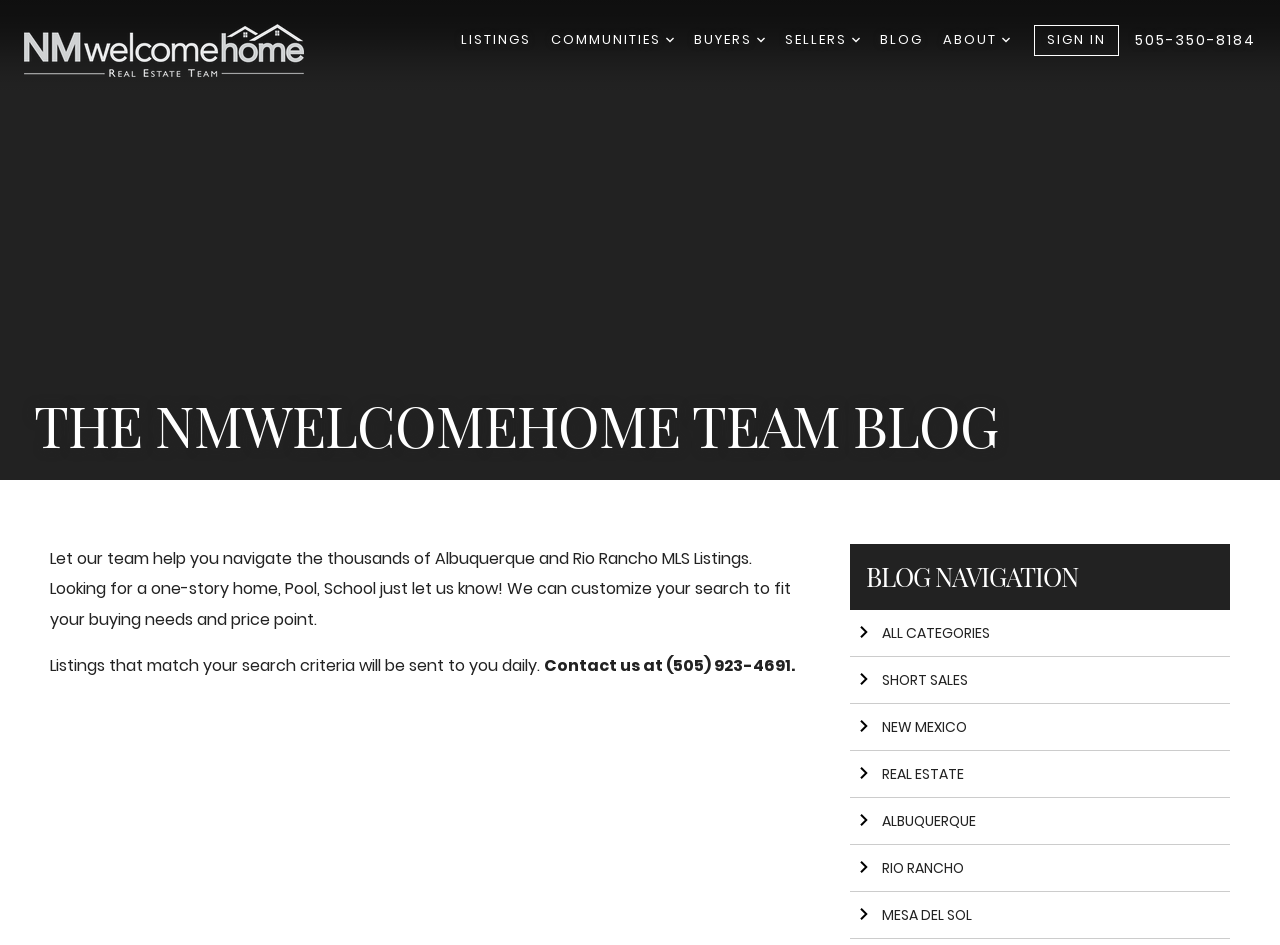Locate the bounding box coordinates of the clickable region necessary to complete the following instruction: "Explore communities". Provide the coordinates in the format of four float numbers between 0 and 1, i.e., [left, top, right, bottom].

[0.43, 0.025, 0.527, 0.06]